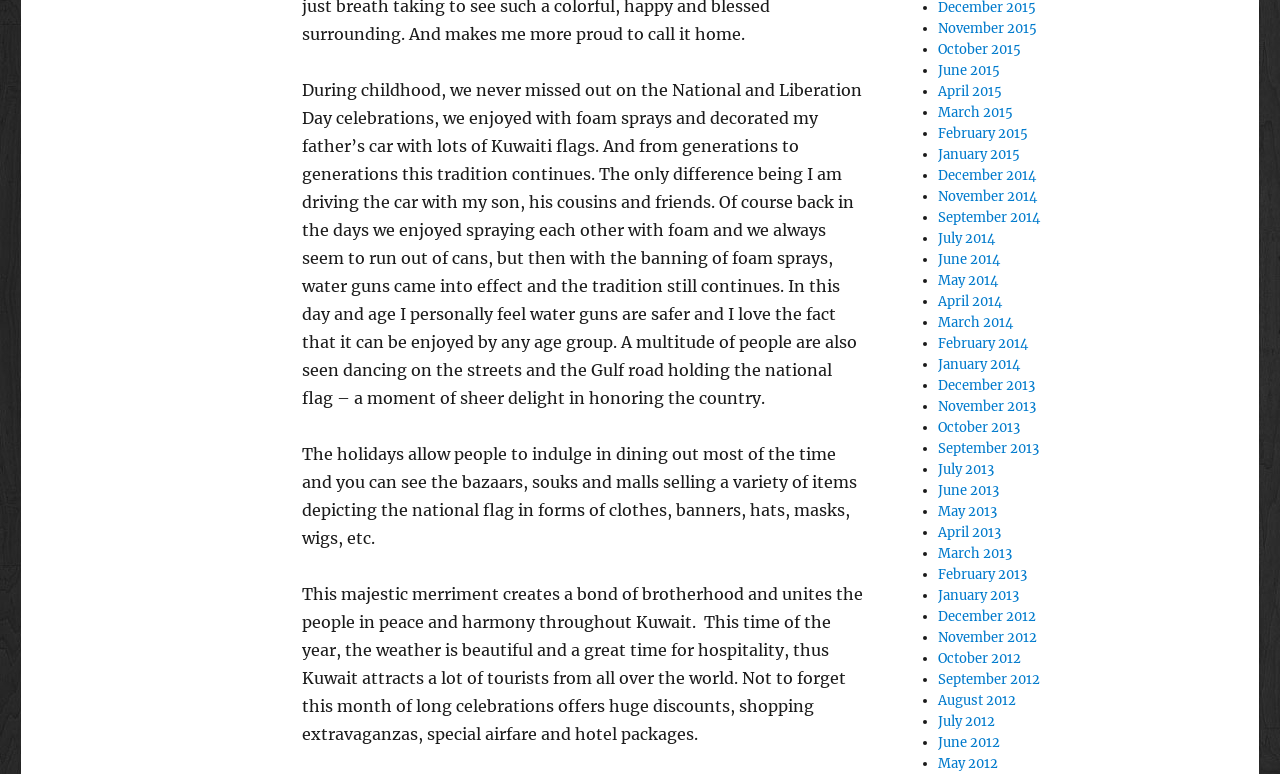Determine the bounding box coordinates of the clickable region to carry out the instruction: "Click on November 2015".

[0.733, 0.026, 0.81, 0.048]